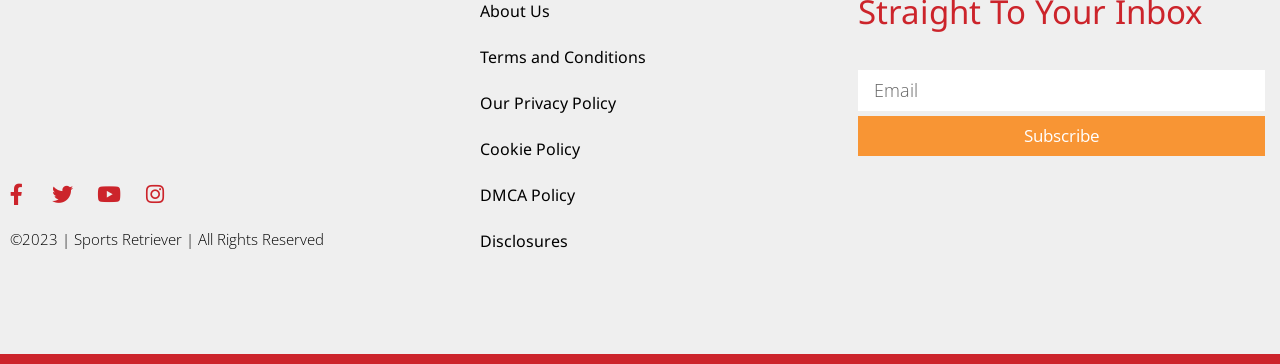Respond to the question below with a concise word or phrase:
What year is the copyright for the website?

2023